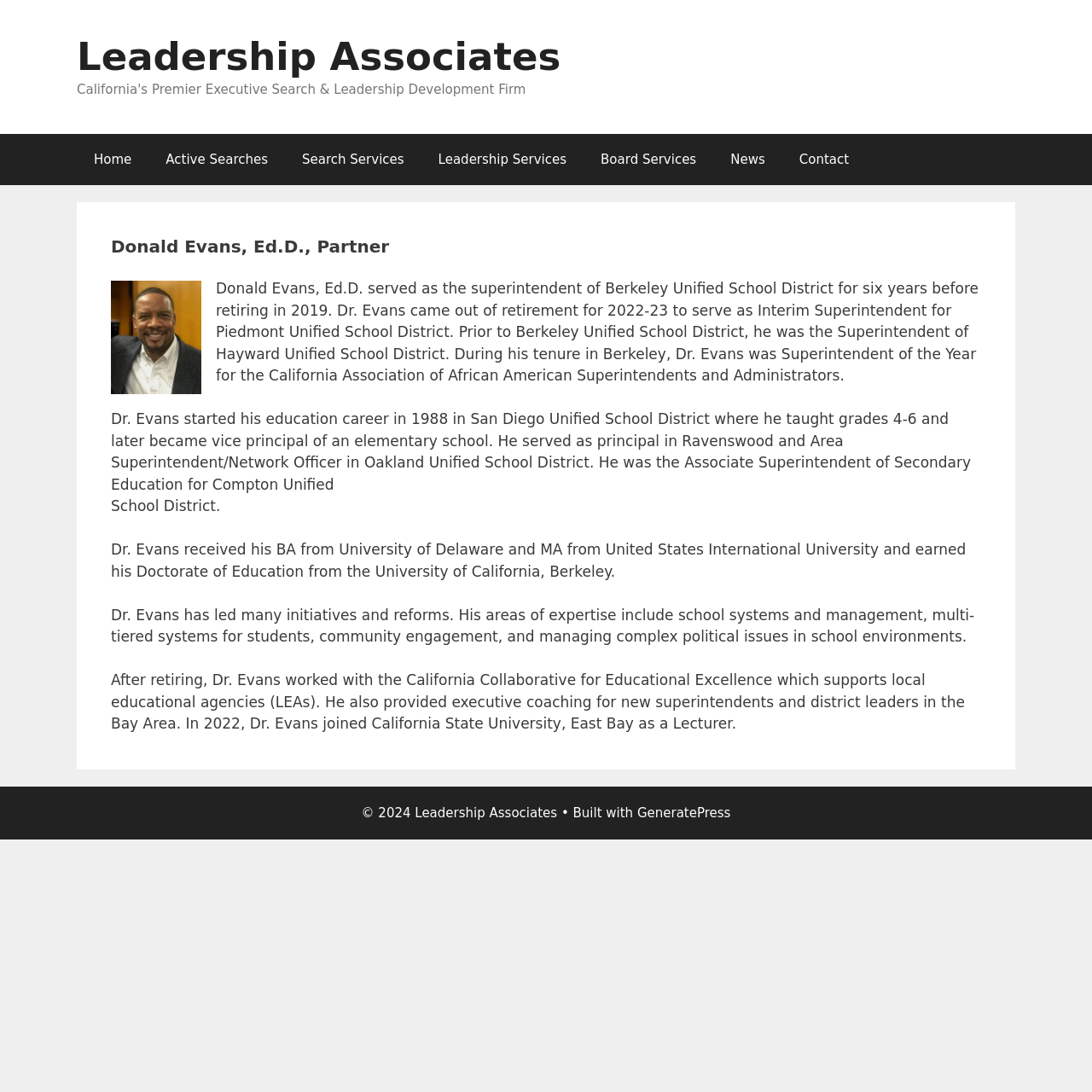Determine the bounding box coordinates for the HTML element described here: "Active Searches".

[0.136, 0.122, 0.261, 0.169]